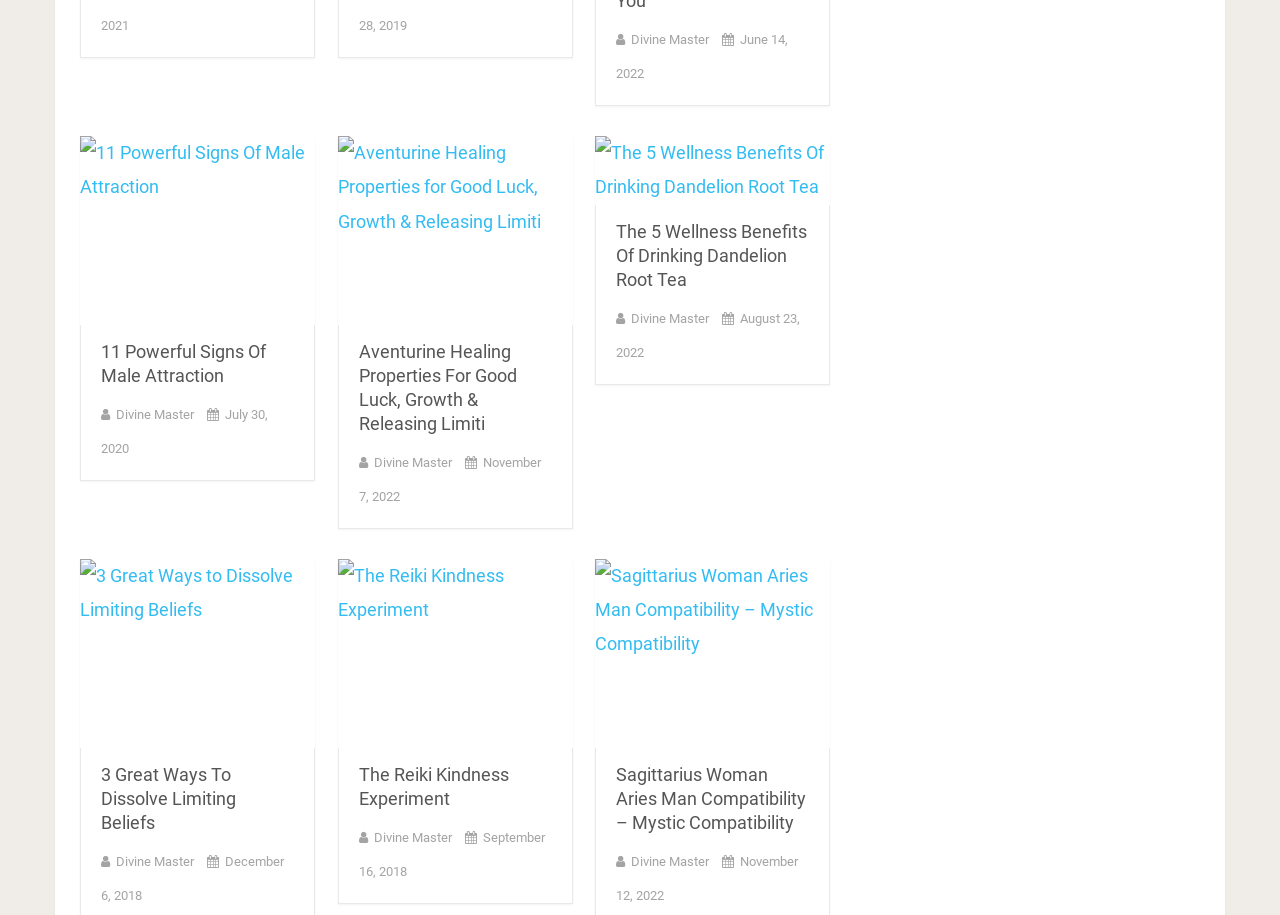Who is the author of the articles?
Use the screenshot to answer the question with a single word or phrase.

Divine Master